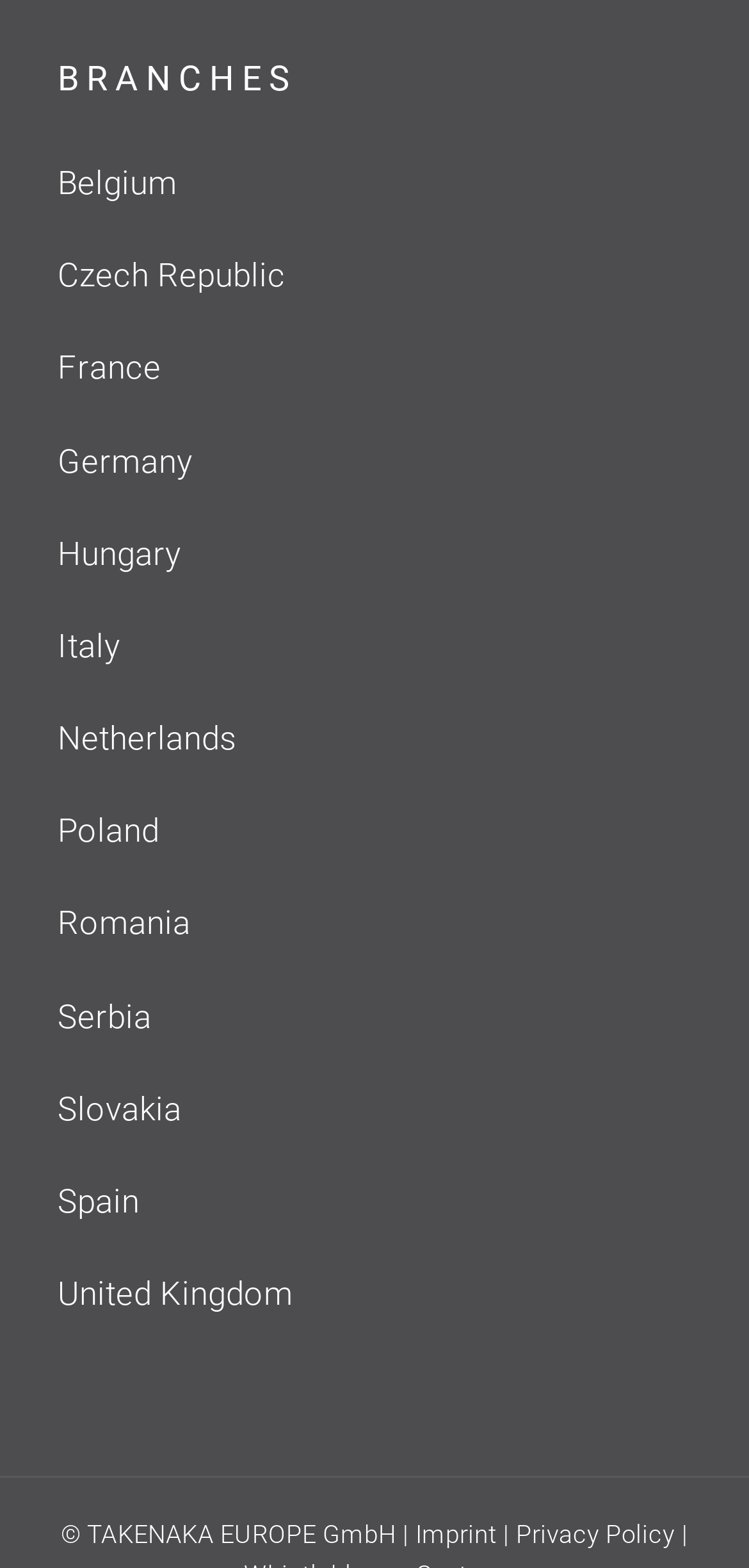Show the bounding box coordinates for the HTML element described as: "Belgium".

[0.077, 0.1, 0.897, 0.134]